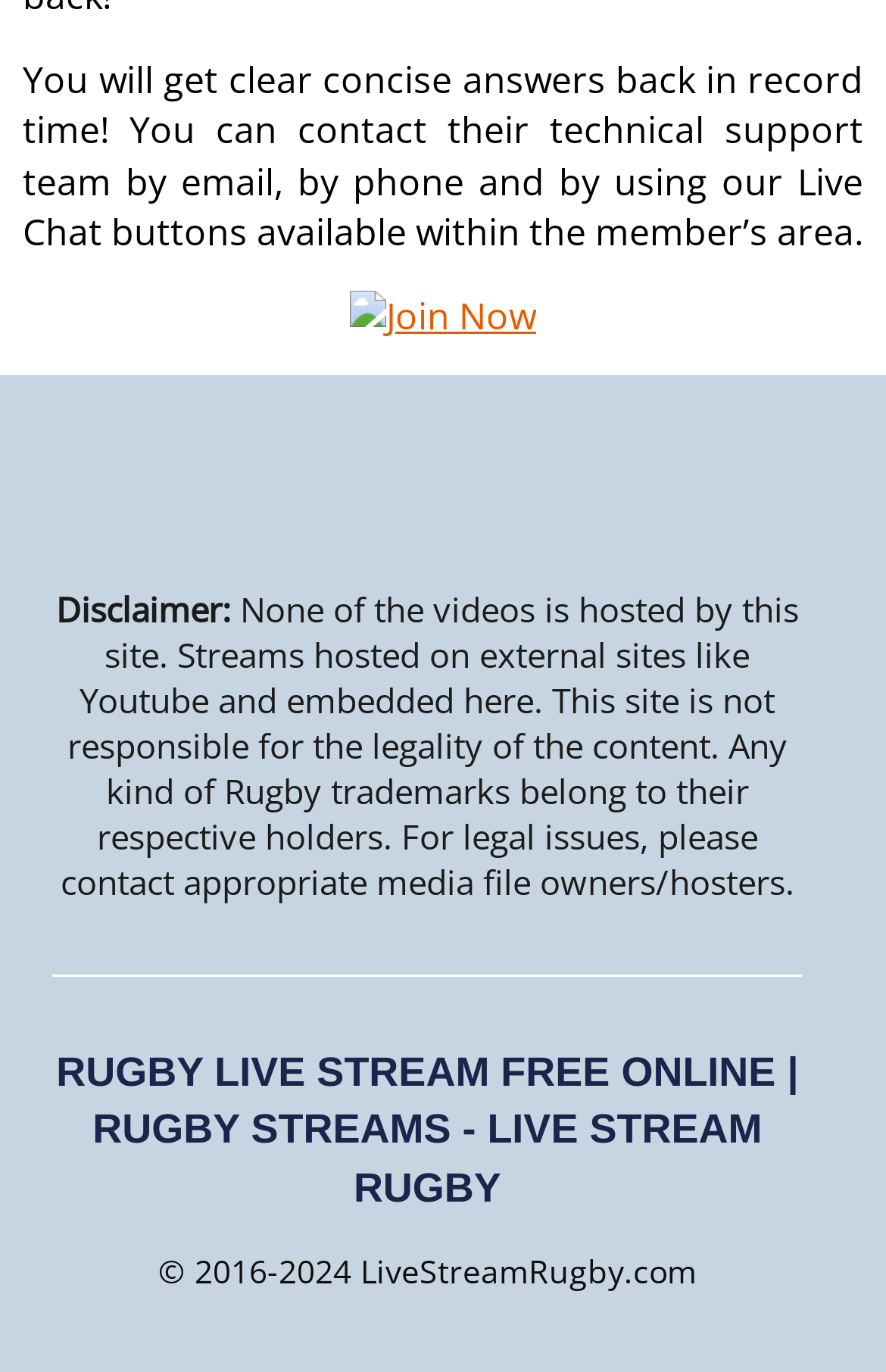What is the purpose of the technical support team? Analyze the screenshot and reply with just one word or a short phrase.

To contact by email, phone, and Live Chat